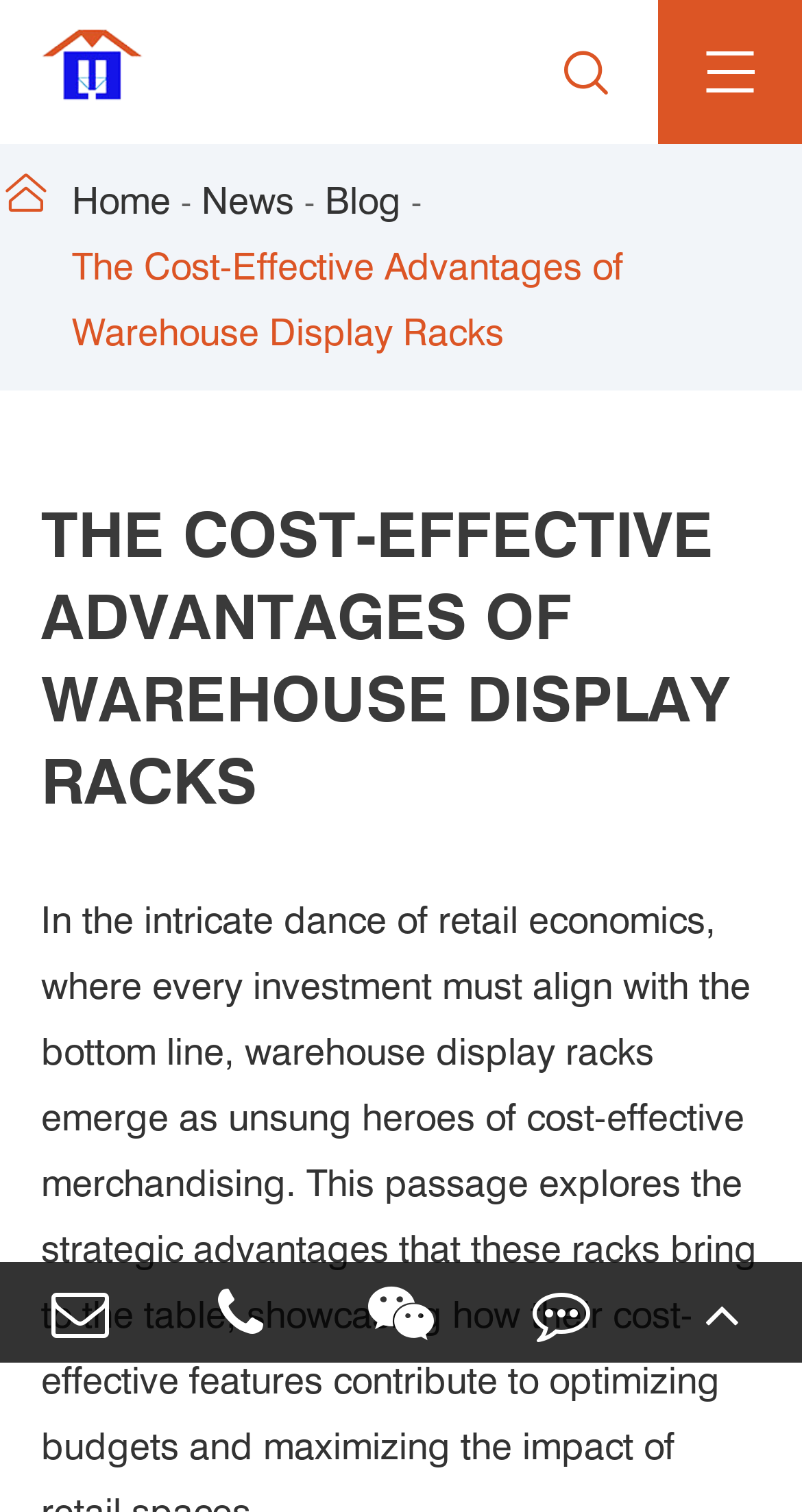Identify the bounding box coordinates of the region that needs to be clicked to carry out this instruction: "read the blog". Provide these coordinates as four float numbers ranging from 0 to 1, i.e., [left, top, right, bottom].

[0.405, 0.111, 0.5, 0.155]